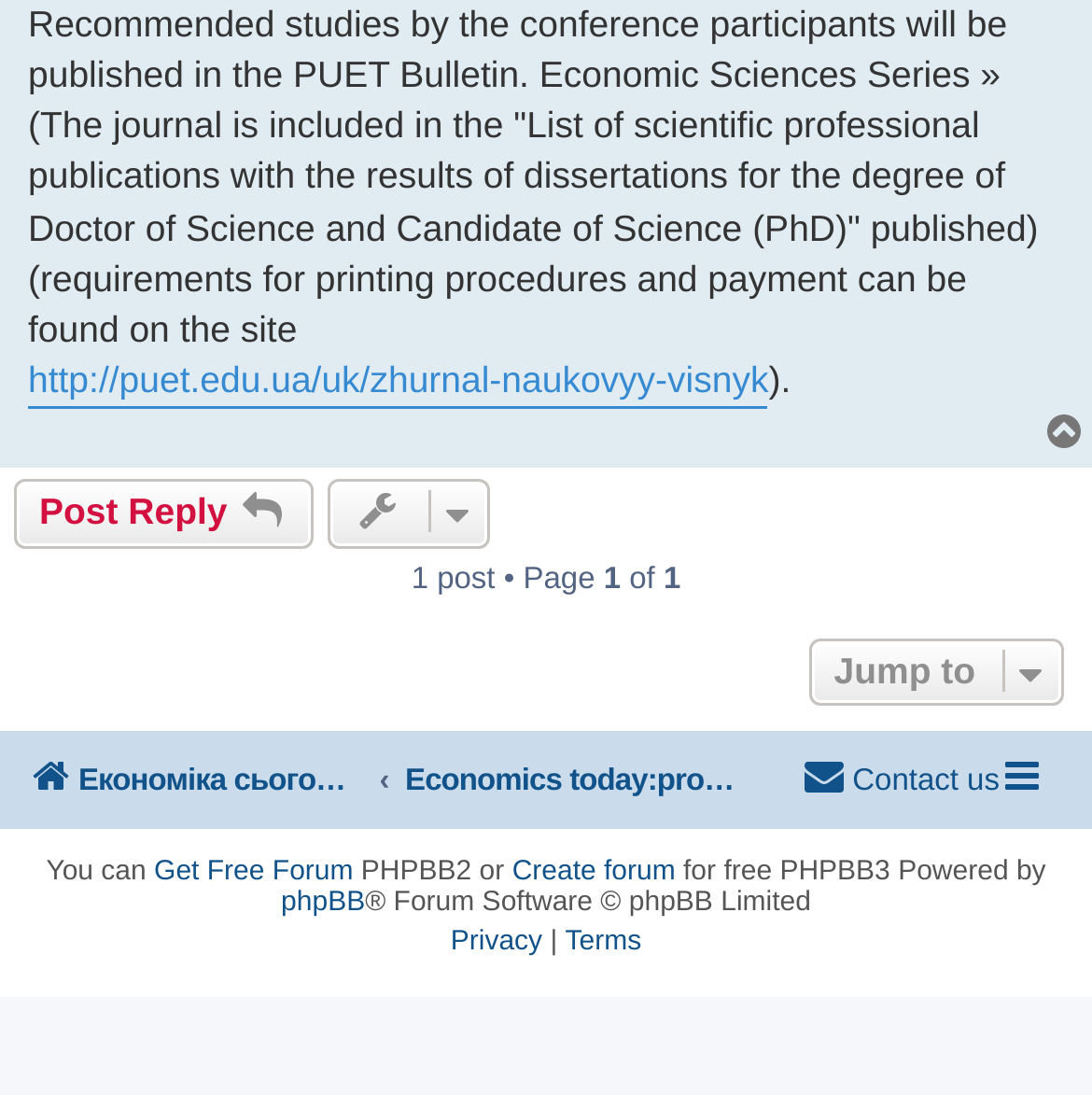Specify the bounding box coordinates for the region that must be clicked to perform the given instruction: "Search this site".

None